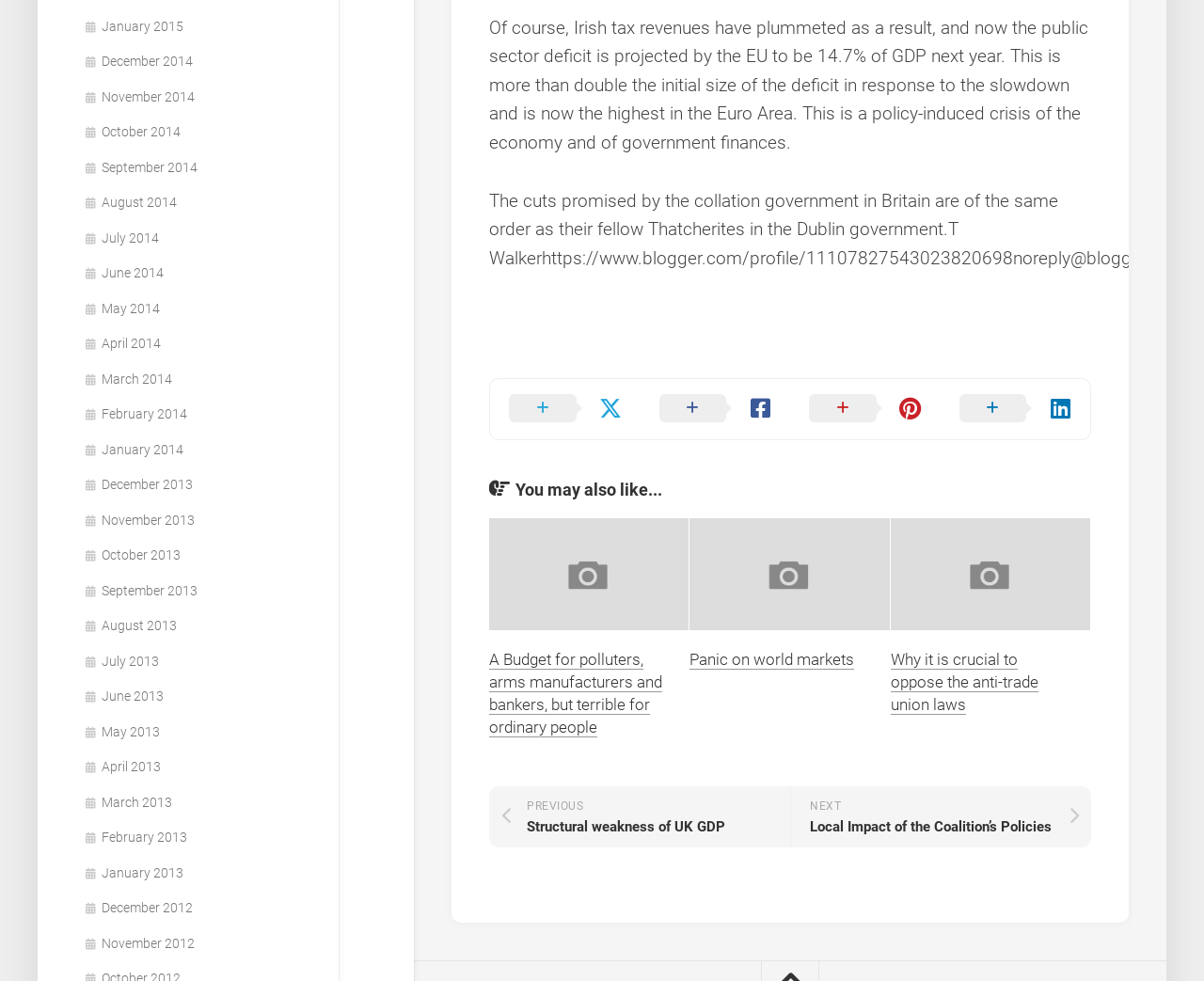Please find the bounding box coordinates of the section that needs to be clicked to achieve this instruction: "Read the article 'A Budget for polluters, arms manufacturers and bankers, but terrible for ordinary people'".

[0.406, 0.528, 0.573, 0.753]